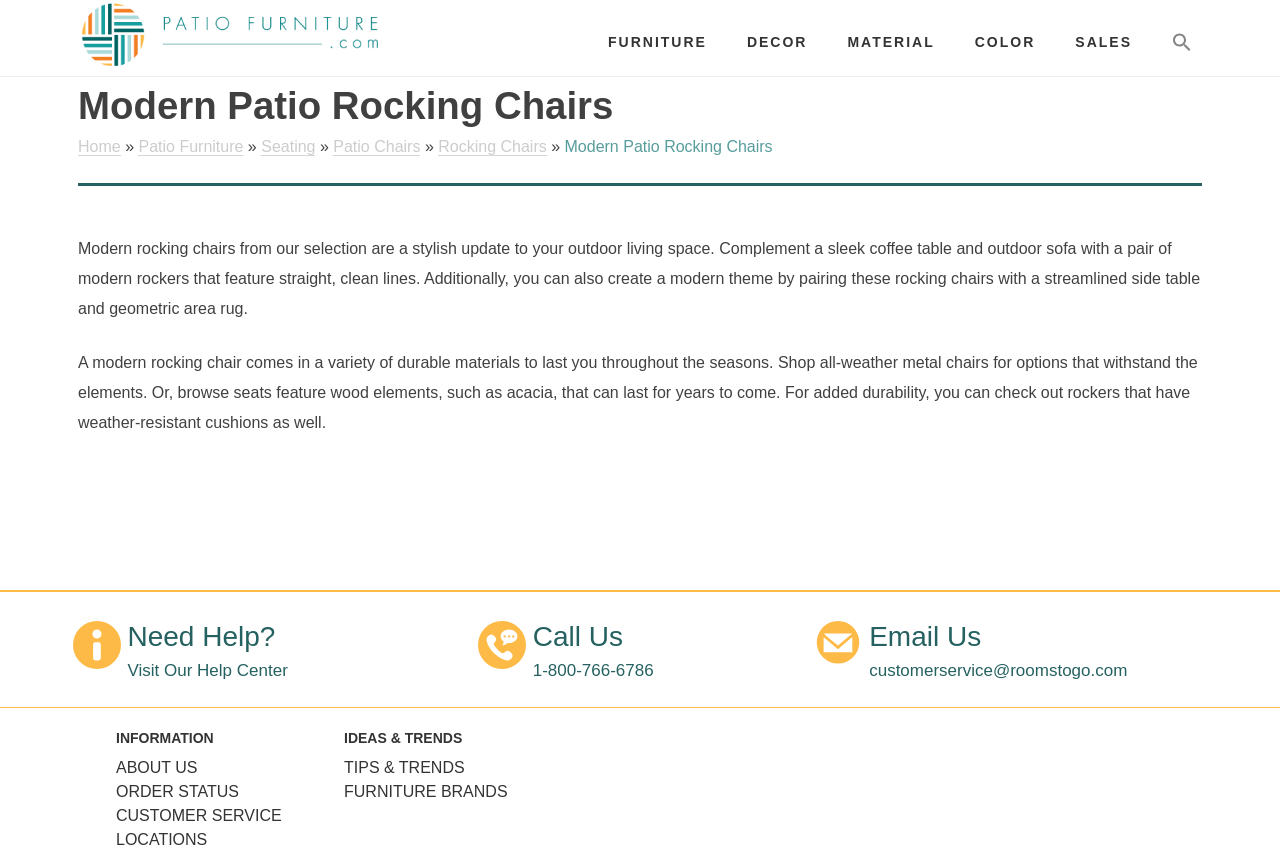Use a single word or phrase to answer the question: What materials are the rocking chairs made of?

Metal, wood, and all-weather materials